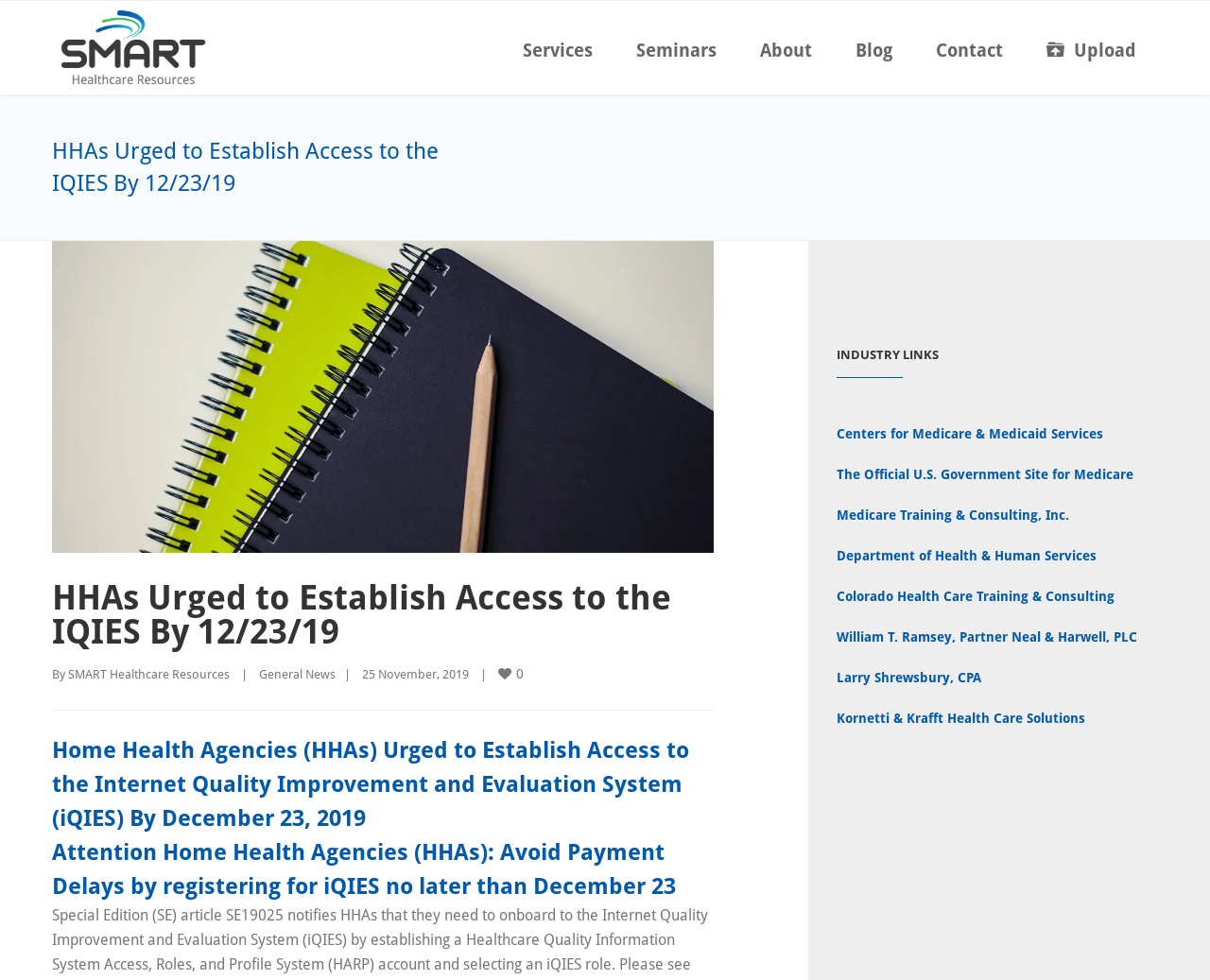Identify and provide the bounding box for the element described by: "Larry Shrewsbury, CPA".

[0.691, 0.684, 0.811, 0.699]